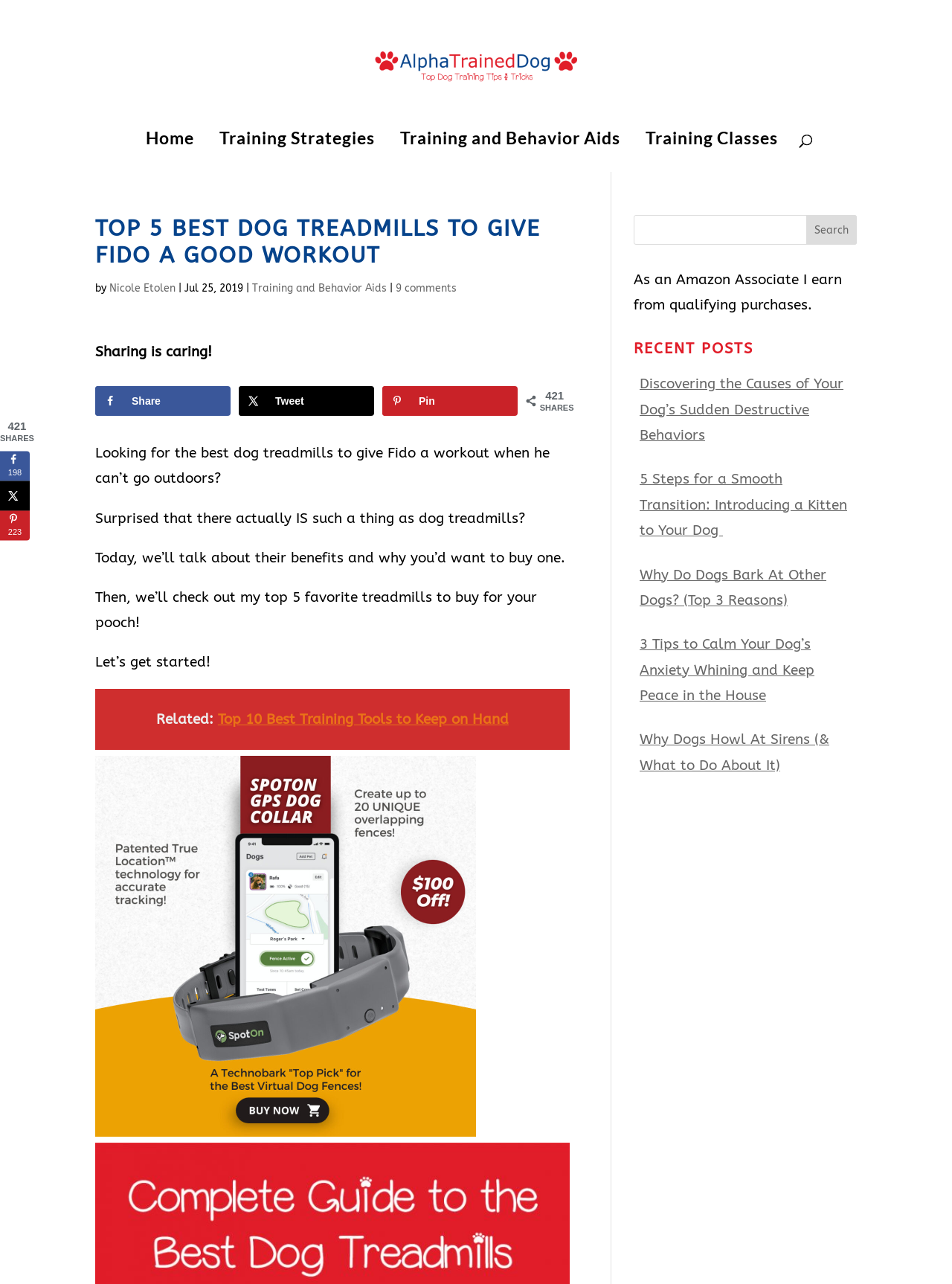Please find the bounding box for the UI component described as follows: "Pin".

[0.402, 0.301, 0.543, 0.324]